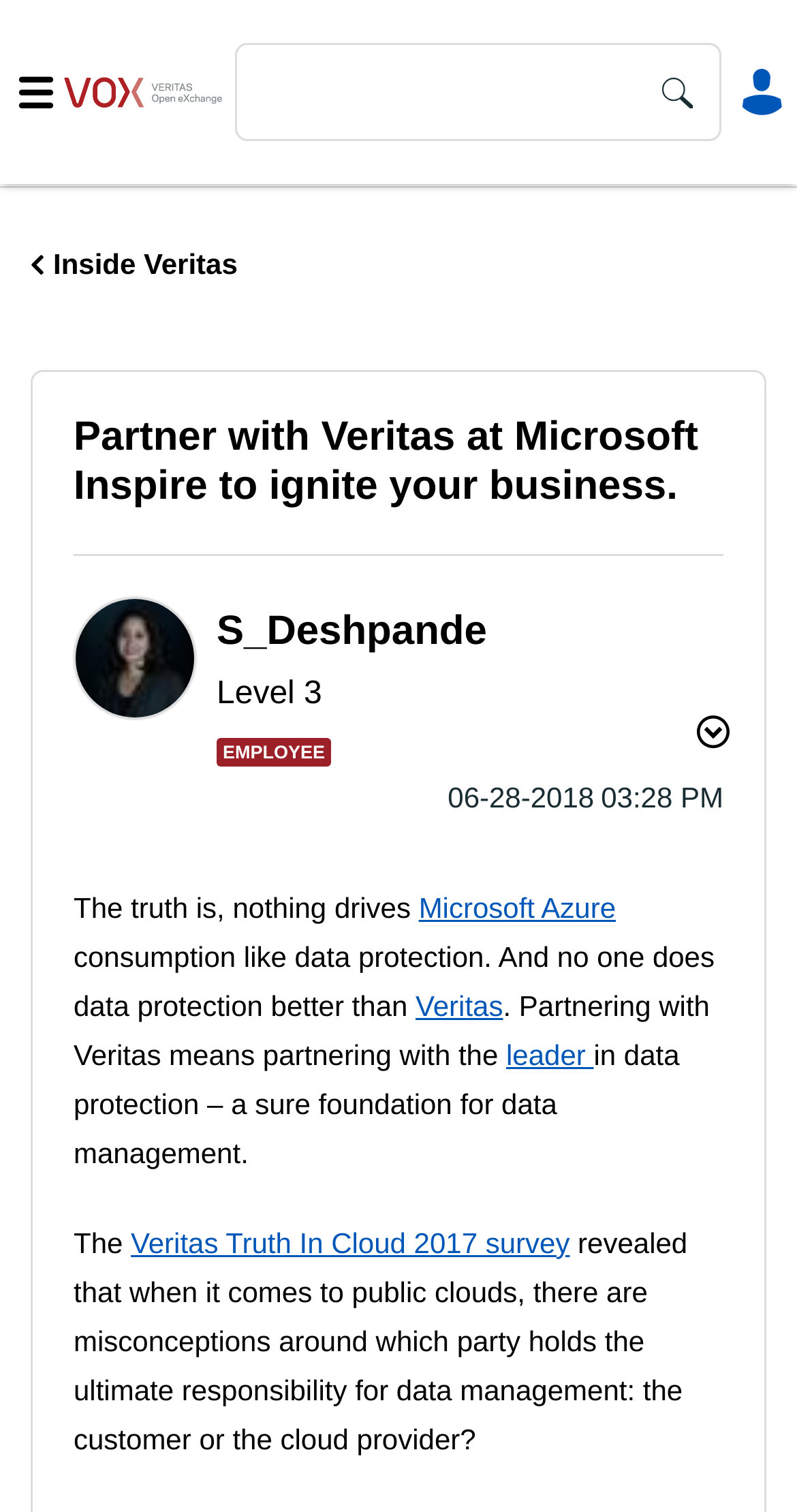Provide your answer in one word or a succinct phrase for the question: 
What is the topic of the webpage?

Data protection